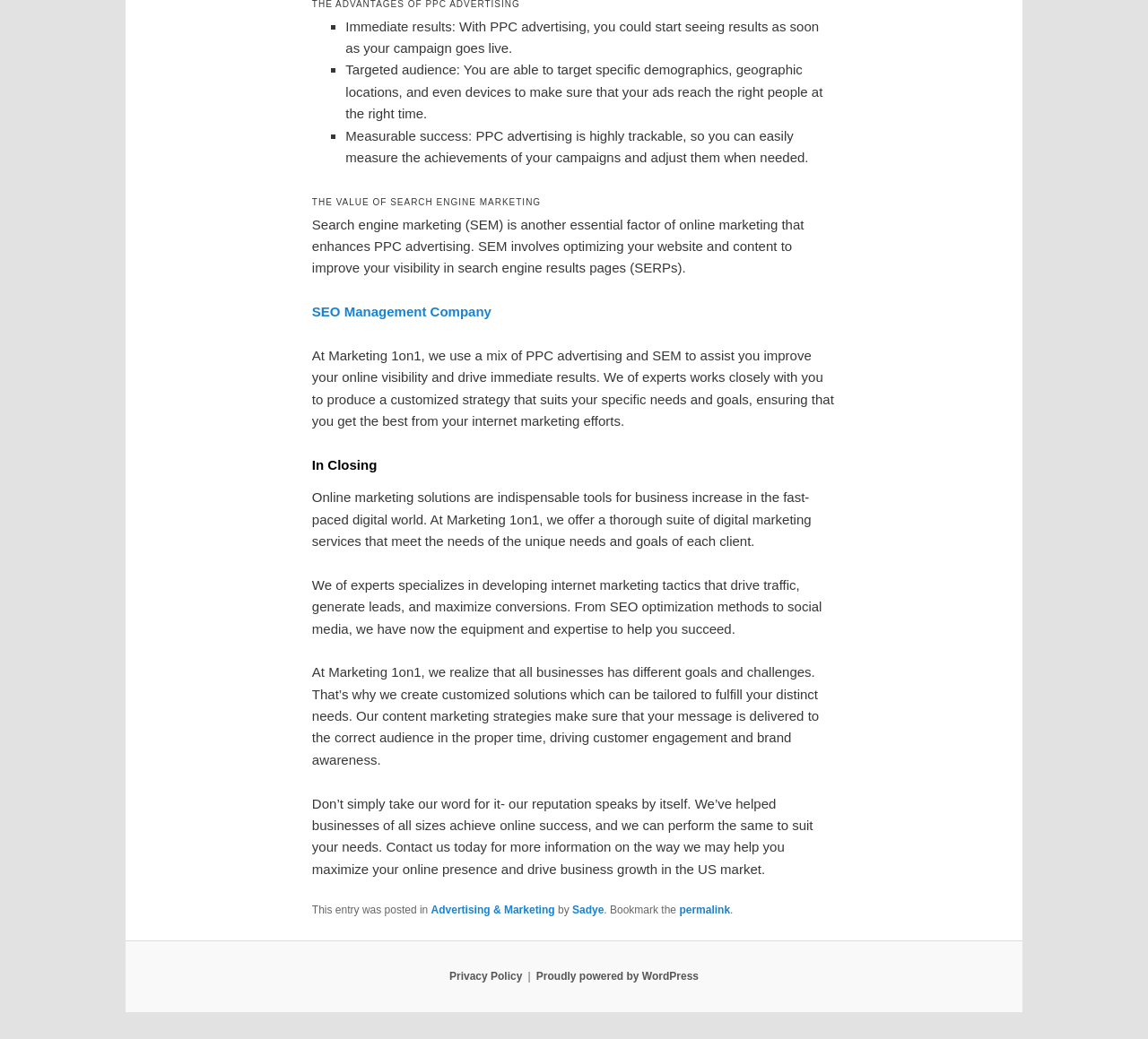What is the main topic of this webpage?
Give a single word or phrase as your answer by examining the image.

Search Engine Marketing